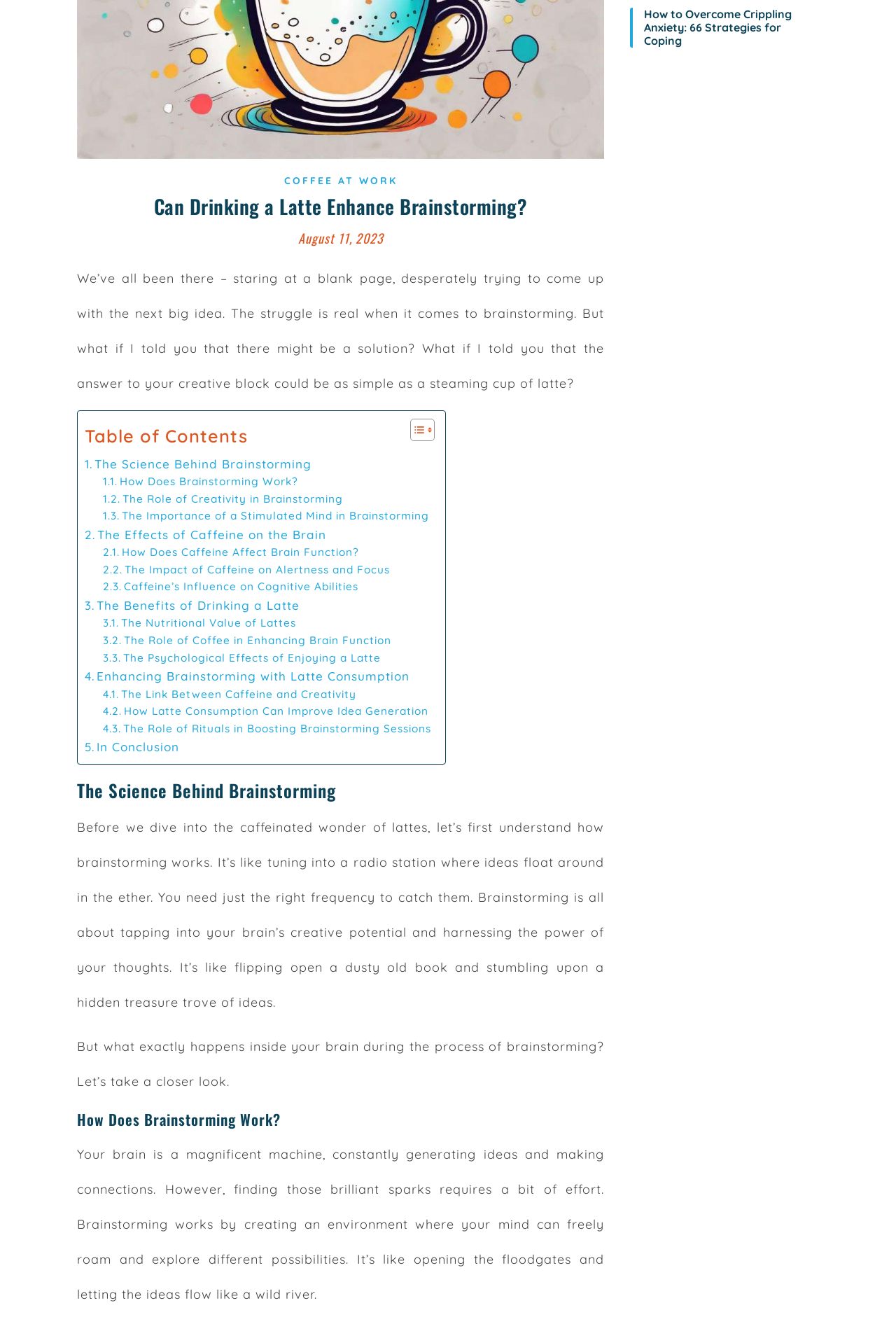Extract the bounding box coordinates for the UI element described as: "In Conclusion".

[0.095, 0.554, 0.2, 0.569]